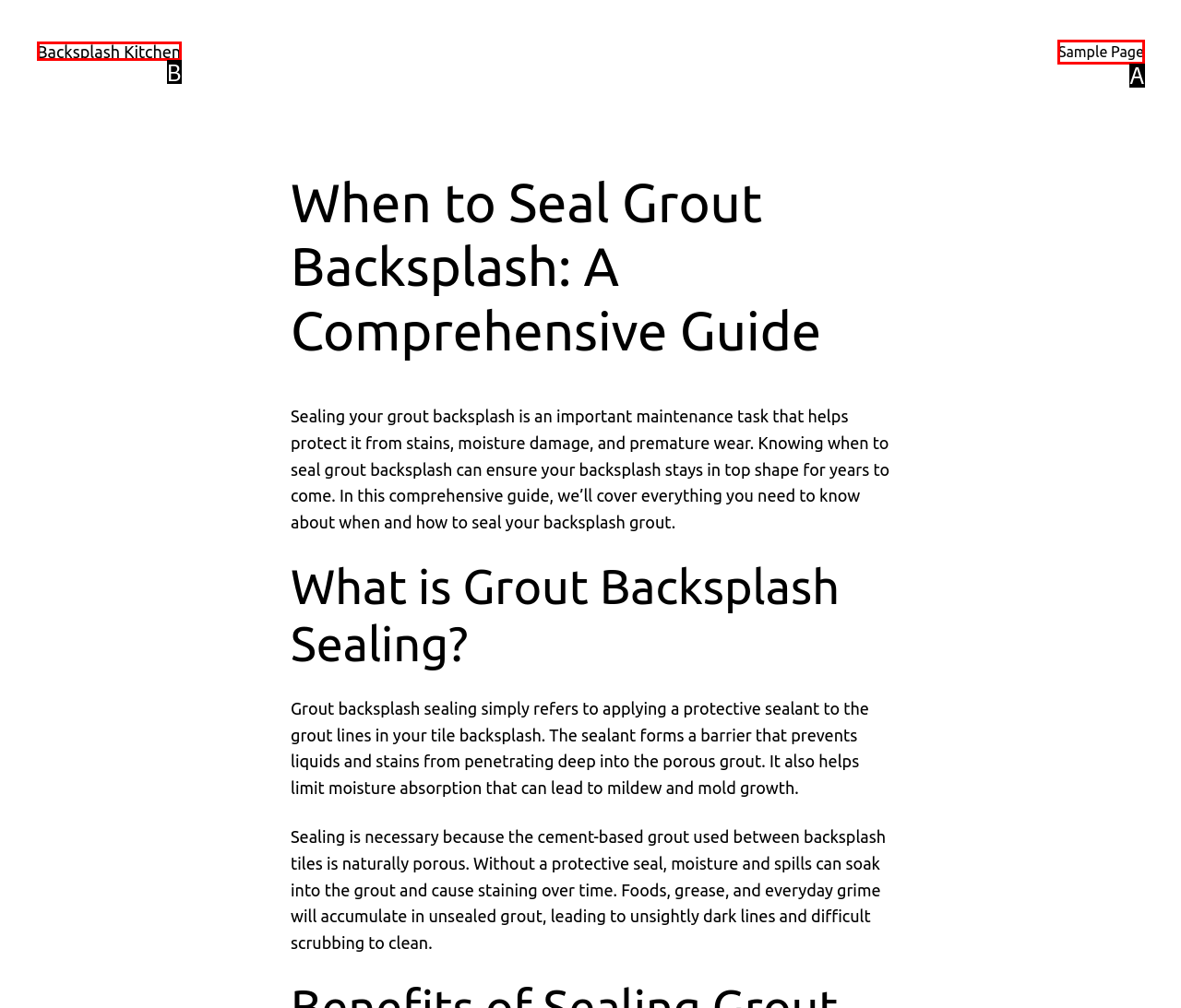Select the letter of the option that corresponds to: Backsplash Kitchen
Provide the letter from the given options.

B